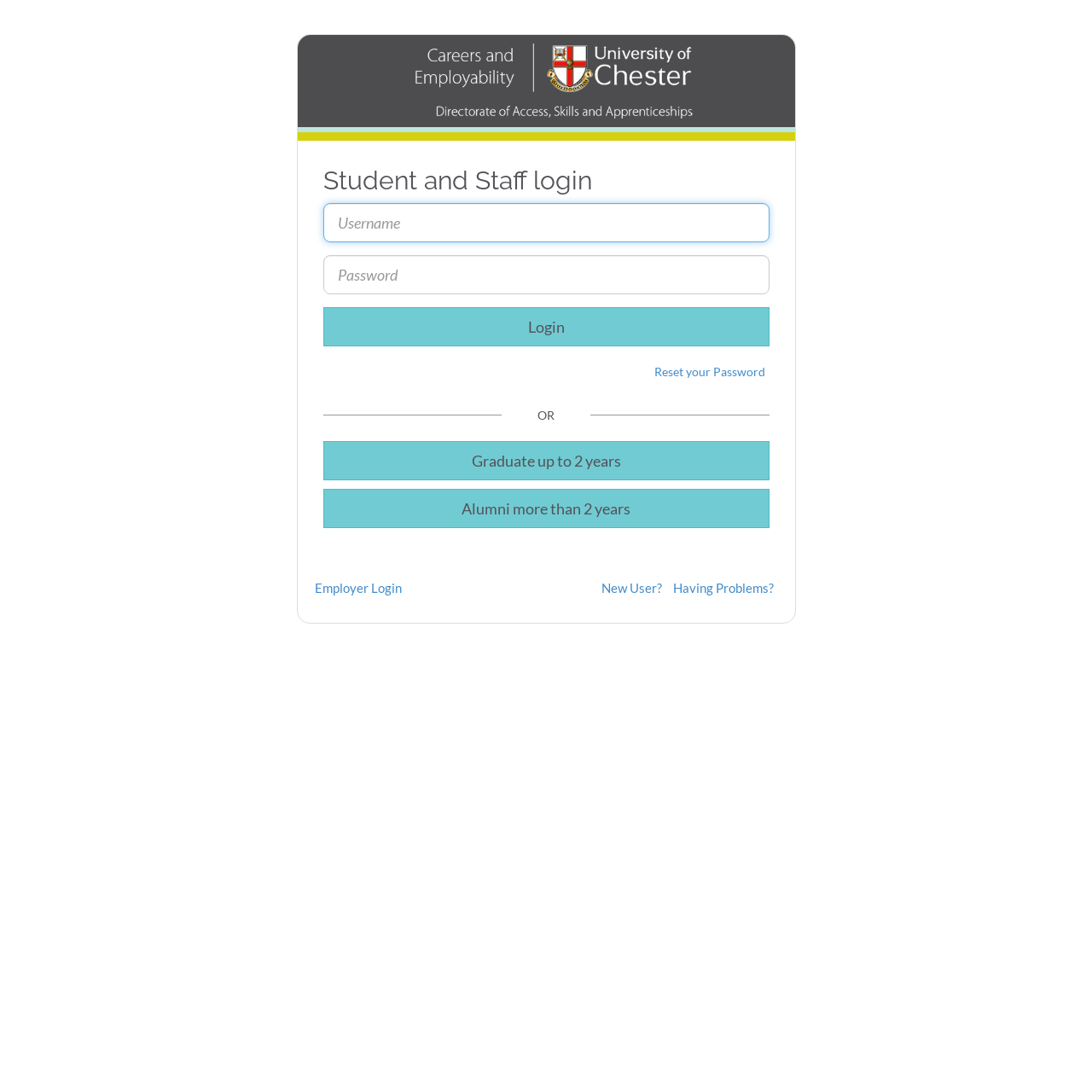Identify the bounding box coordinates of the clickable region required to complete the instruction: "Enter username". The coordinates should be given as four float numbers within the range of 0 and 1, i.e., [left, top, right, bottom].

[0.296, 0.186, 0.704, 0.221]